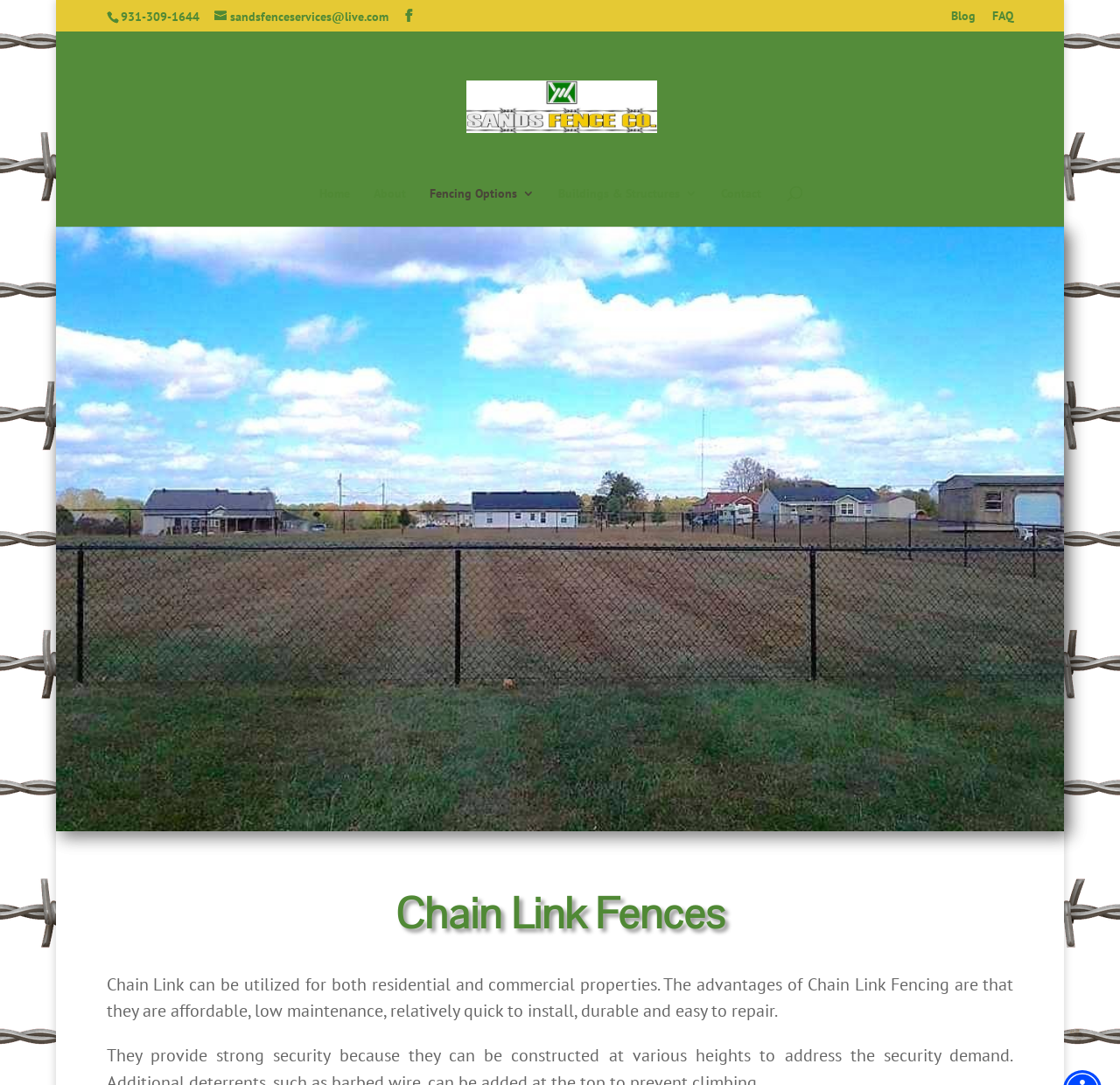Detail the various sections and features of the webpage.

The webpage is about Chain Link Fences, specifically highlighting their benefits and features. At the top left, there is a phone number "931-309-1644" and an email address "sandsfenceservices@live.com" next to it. To the right of the email, there is a small icon and a link to the company's blog and FAQ sections. 

Below the contact information, there is a logo of "Sands Fence Co. LLC" with a link to the company's homepage. Underneath the logo, there are navigation links to "Home", "About", "Fencing Options", "Buildings & Structures", and "Contact". 

On the right side of the page, there is a search bar with a prompt "Search for:". Below the navigation links, there is a large image that spans almost the entire width of the page. 

The main content of the page starts with a heading "Chain Link Fences" followed by a paragraph of text that describes the advantages of Chain Link Fencing, including being affordable, low maintenance, quick to install, durable, and easy to repair.